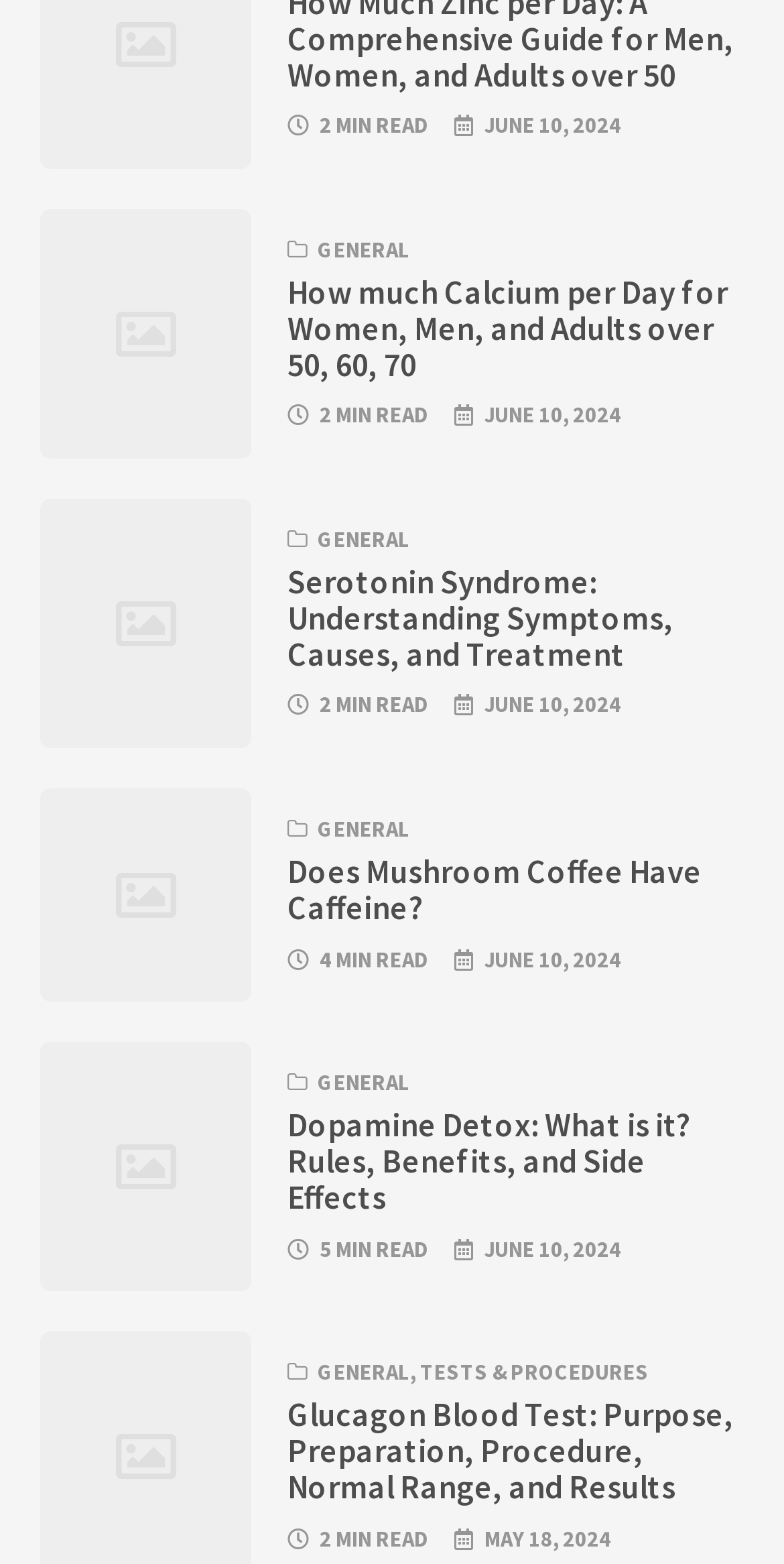Can you find the bounding box coordinates for the element that needs to be clicked to execute this instruction: "Read about recommended daily dose of calcium"? The coordinates should be given as four float numbers between 0 and 1, i.e., [left, top, right, bottom].

[0.051, 0.133, 0.321, 0.293]